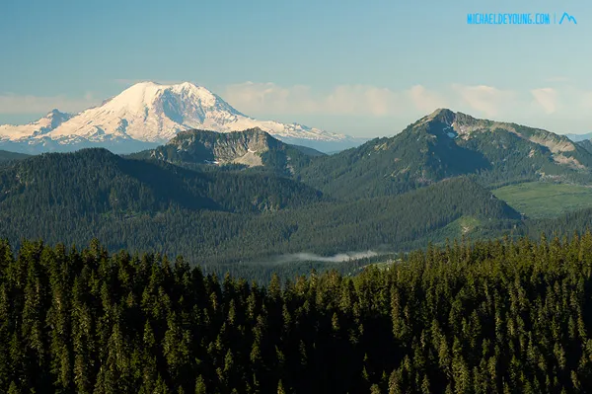What camera was used to take the photograph?
Please respond to the question with a detailed and well-explained answer.

The caption provides technical details about the camera and lens used to capture the image, stating that it was taken with a 'Sony a6300 camera' and a specific lens model.